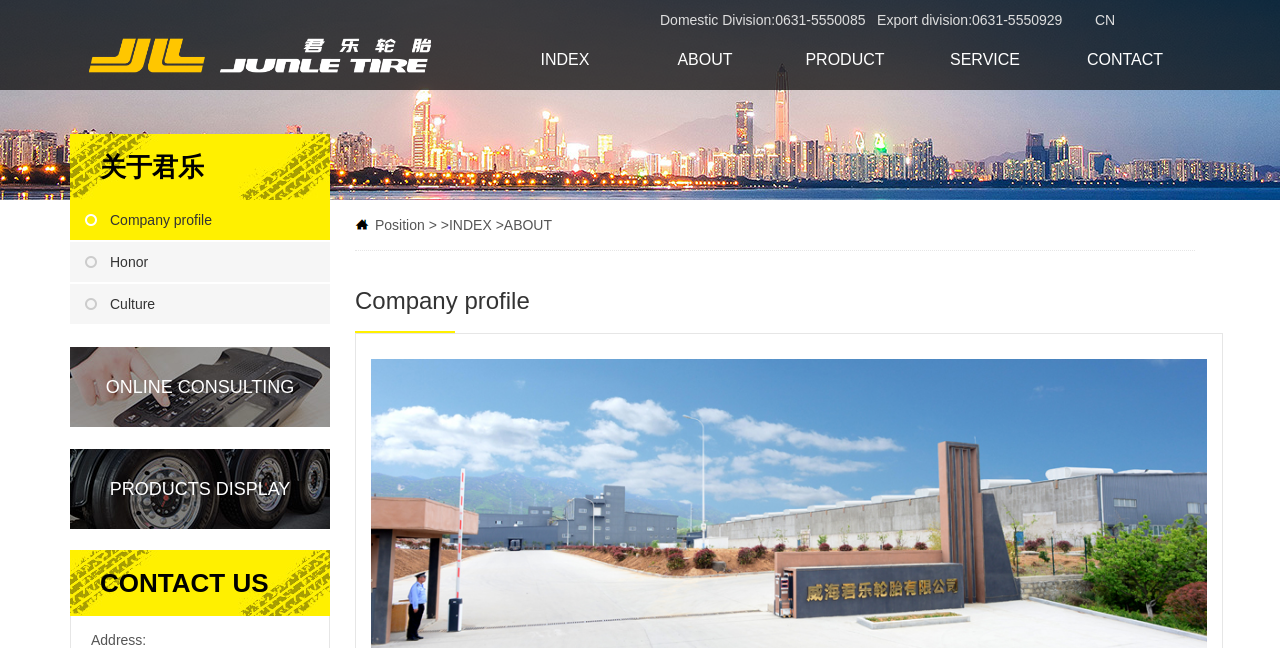Answer the question with a single word or phrase: 
What is the text above 'ONLINE CONSULTING'?

关于君乐